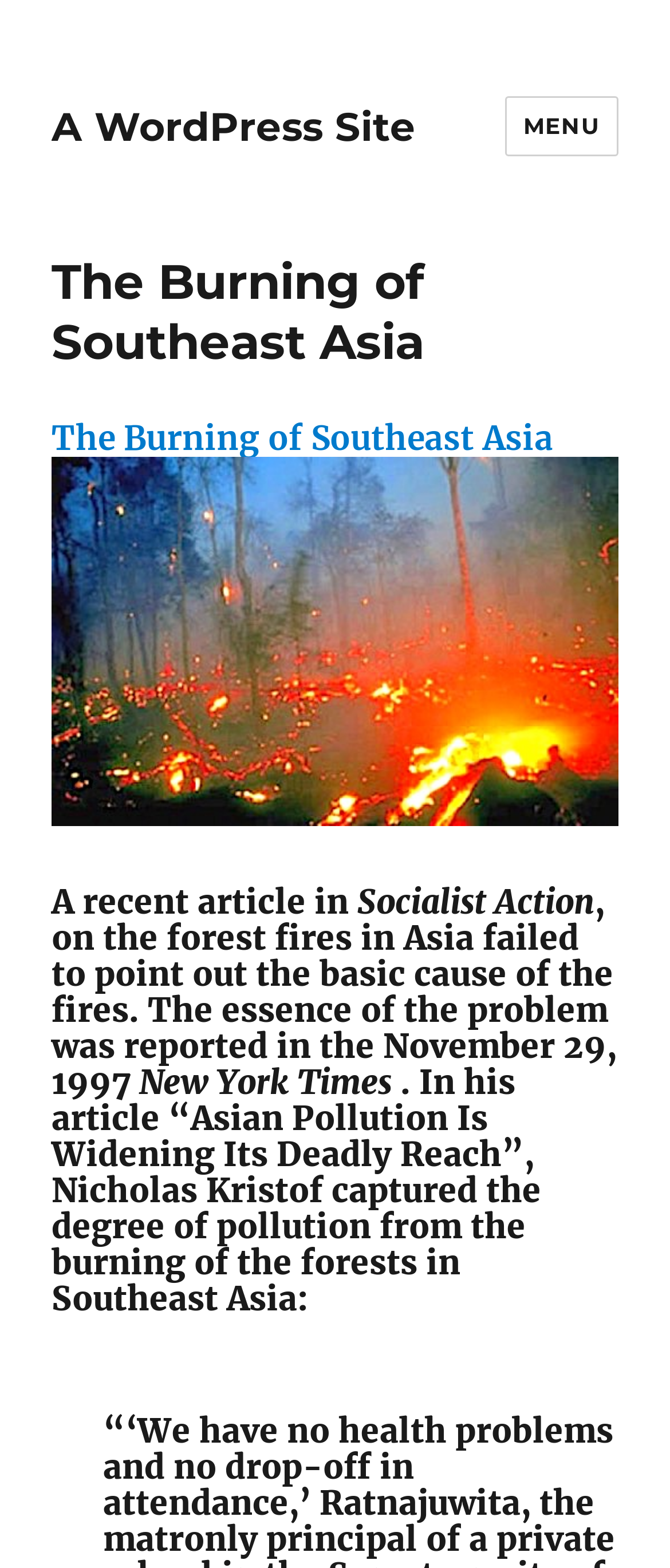Show the bounding box coordinates for the HTML element as described: "Menu".

[0.753, 0.061, 0.923, 0.1]